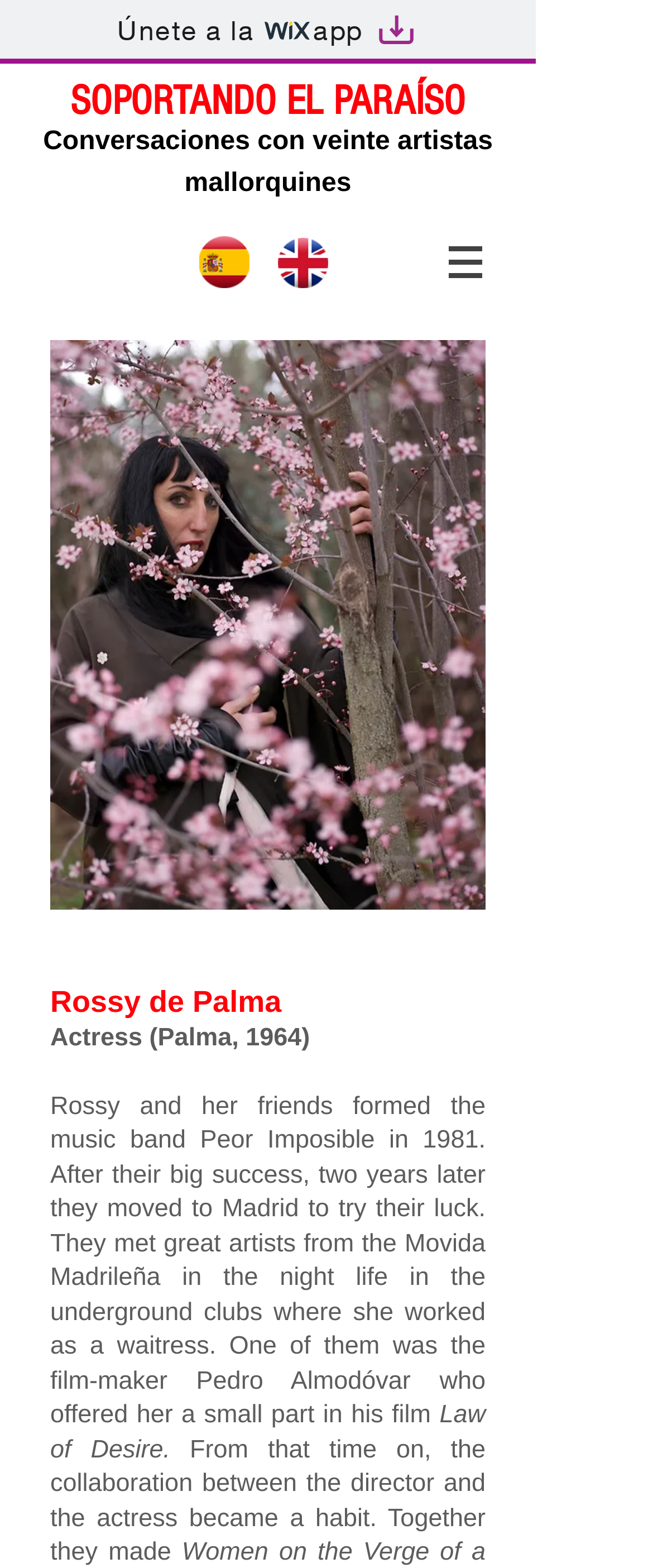Please analyze the image and provide a thorough answer to the question:
What is the name of the film director who collaborated with Rossy de Palma?

I found the answer by reading the StaticText element with the text 'One of them was the film-maker Pedro Almodóvar who offered her a small part in his film' at coordinates [0.077, 0.696, 0.744, 0.911].